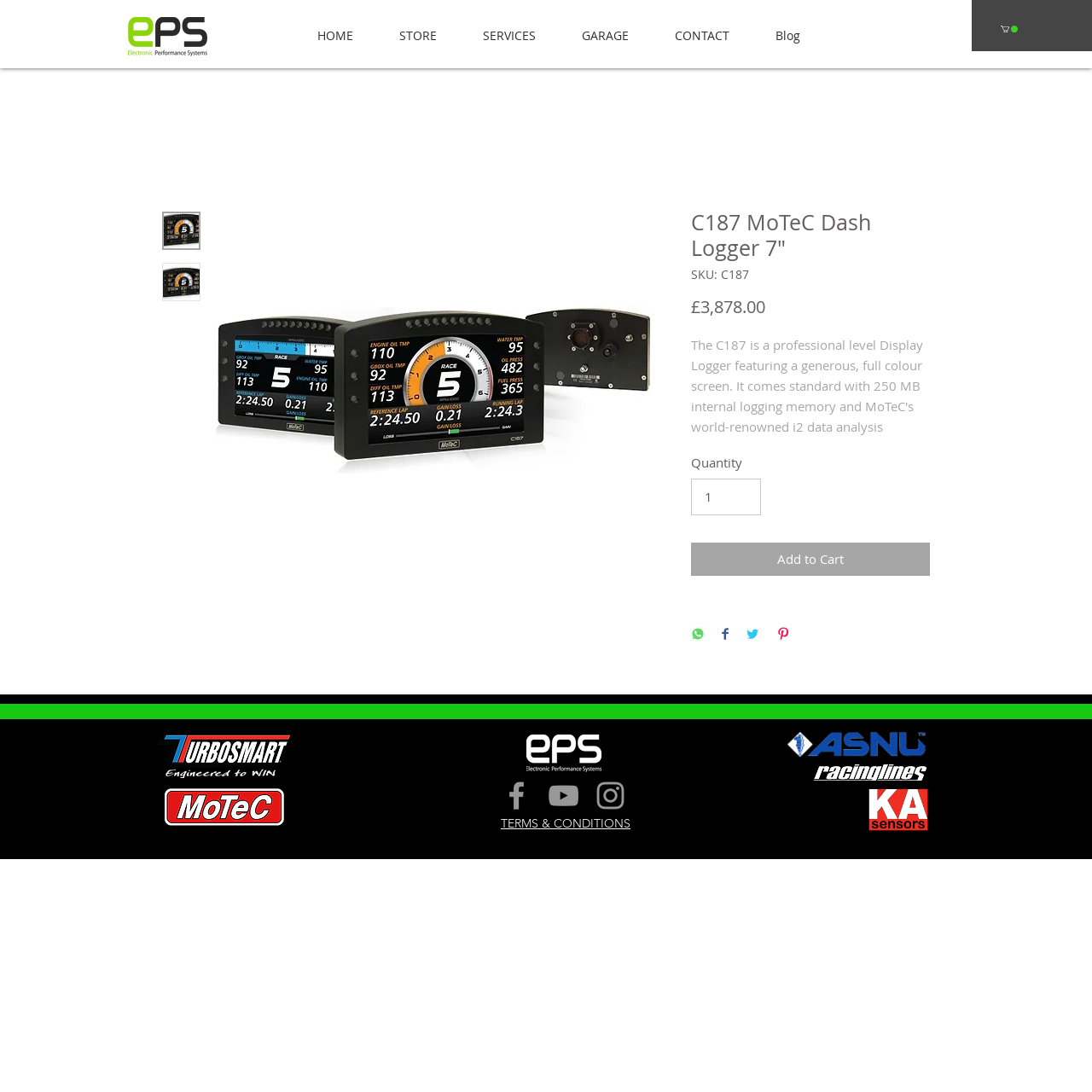Please locate the bounding box coordinates of the region I need to click to follow this instruction: "Click the Add to Cart button".

[0.633, 0.497, 0.852, 0.527]